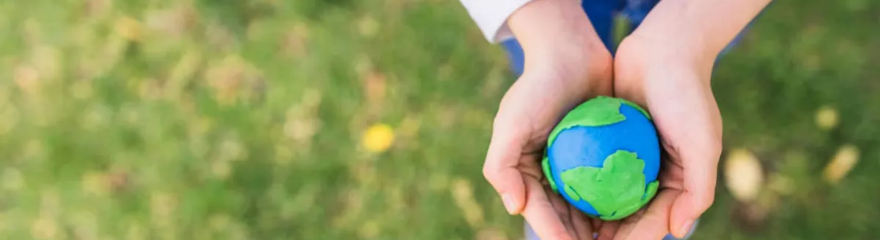Using the elements shown in the image, answer the question comprehensively: What do the hands signify in the image?

The hands gently cradling the globe in the image signify care and responsibility for our shared environment, which is a key theme promoted by 9 Pies Surf School.